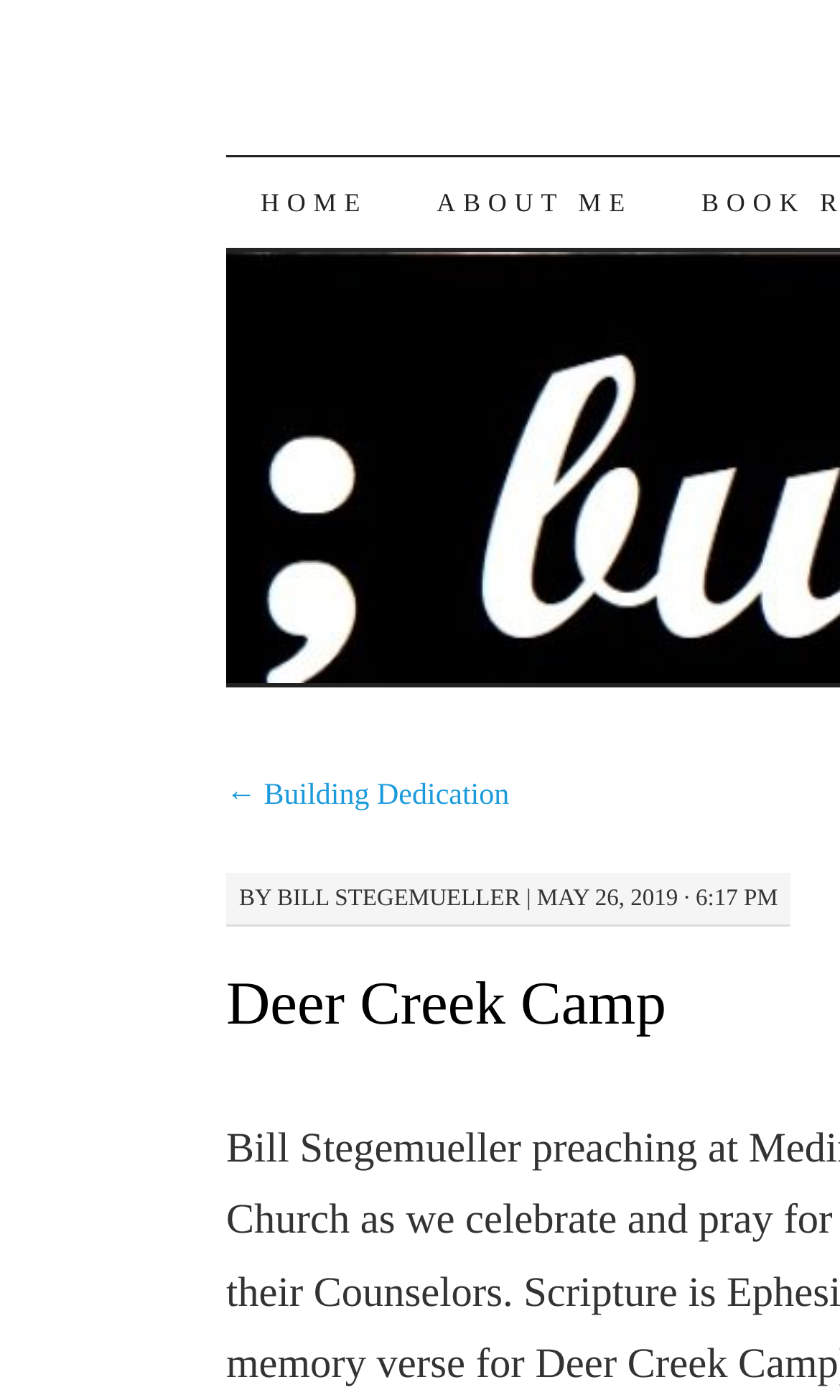Give the bounding box coordinates for the element described as: "Home".

[0.269, 0.112, 0.479, 0.177]